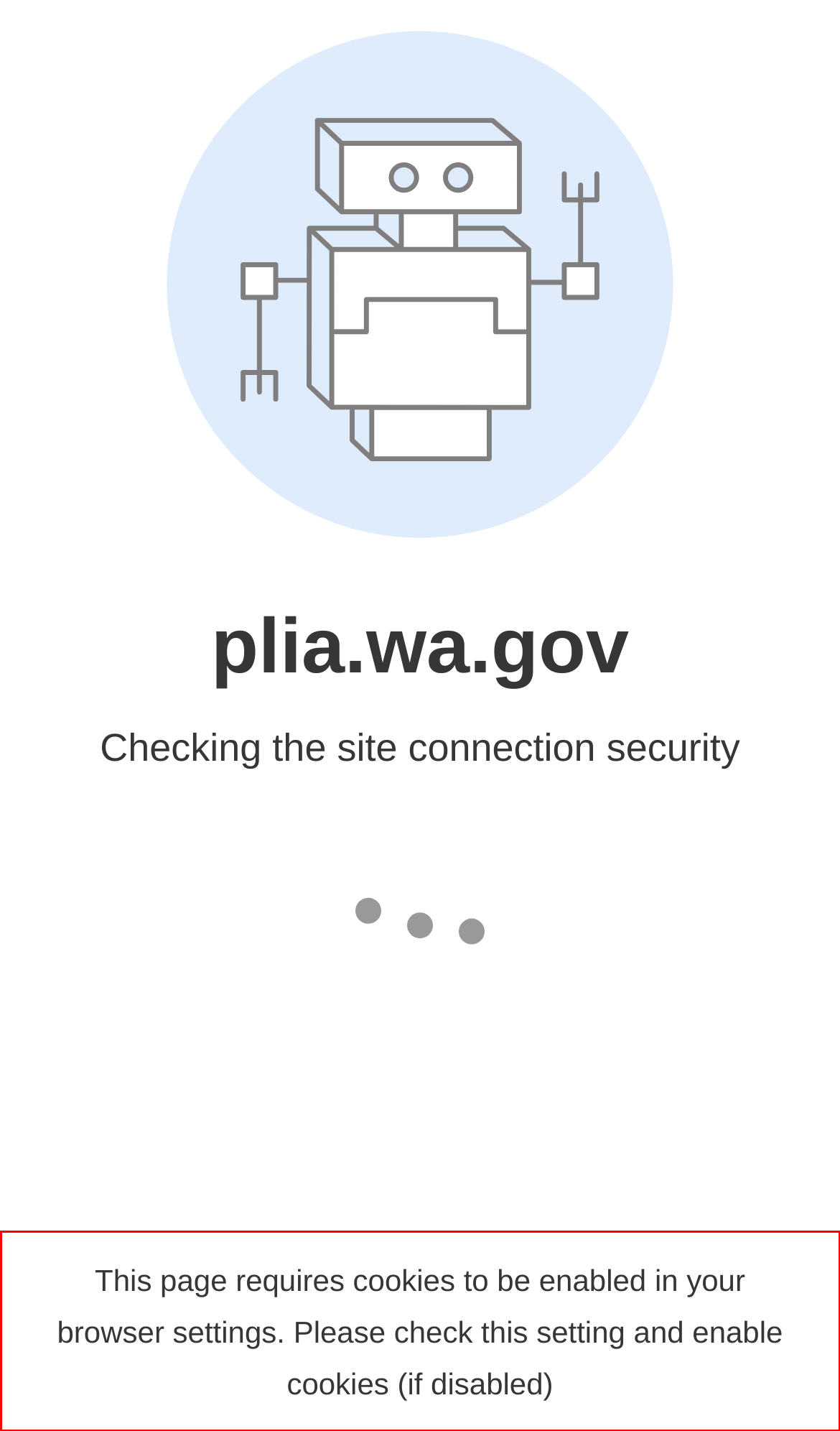Given a screenshot of a webpage containing a red rectangle bounding box, extract and provide the text content found within the red bounding box.

This page requires cookies to be enabled in your browser settings. Please check this setting and enable cookies (if disabled)